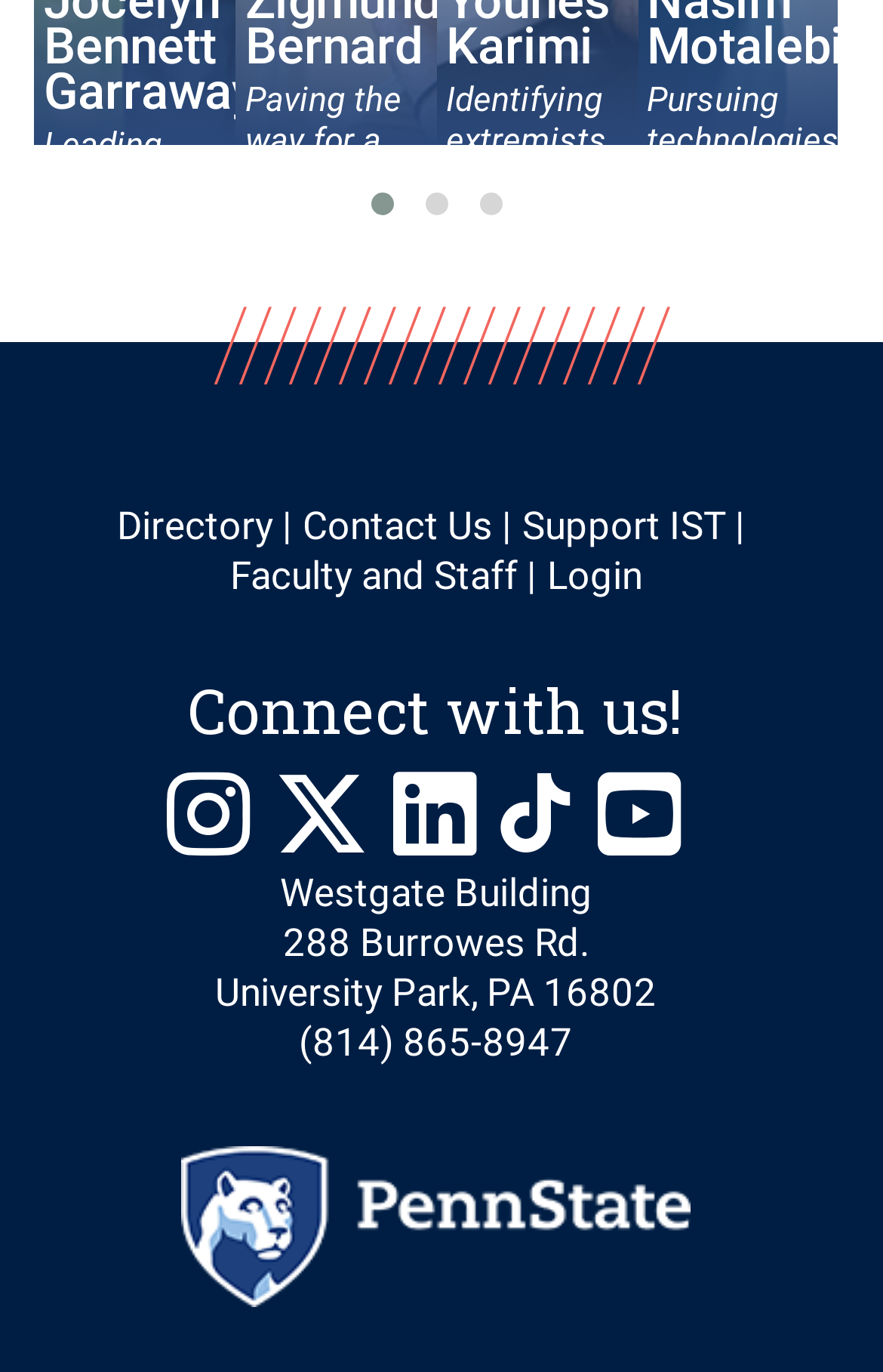What is the phone number provided?
Answer the question using a single word or phrase, according to the image.

(814) 865-8947